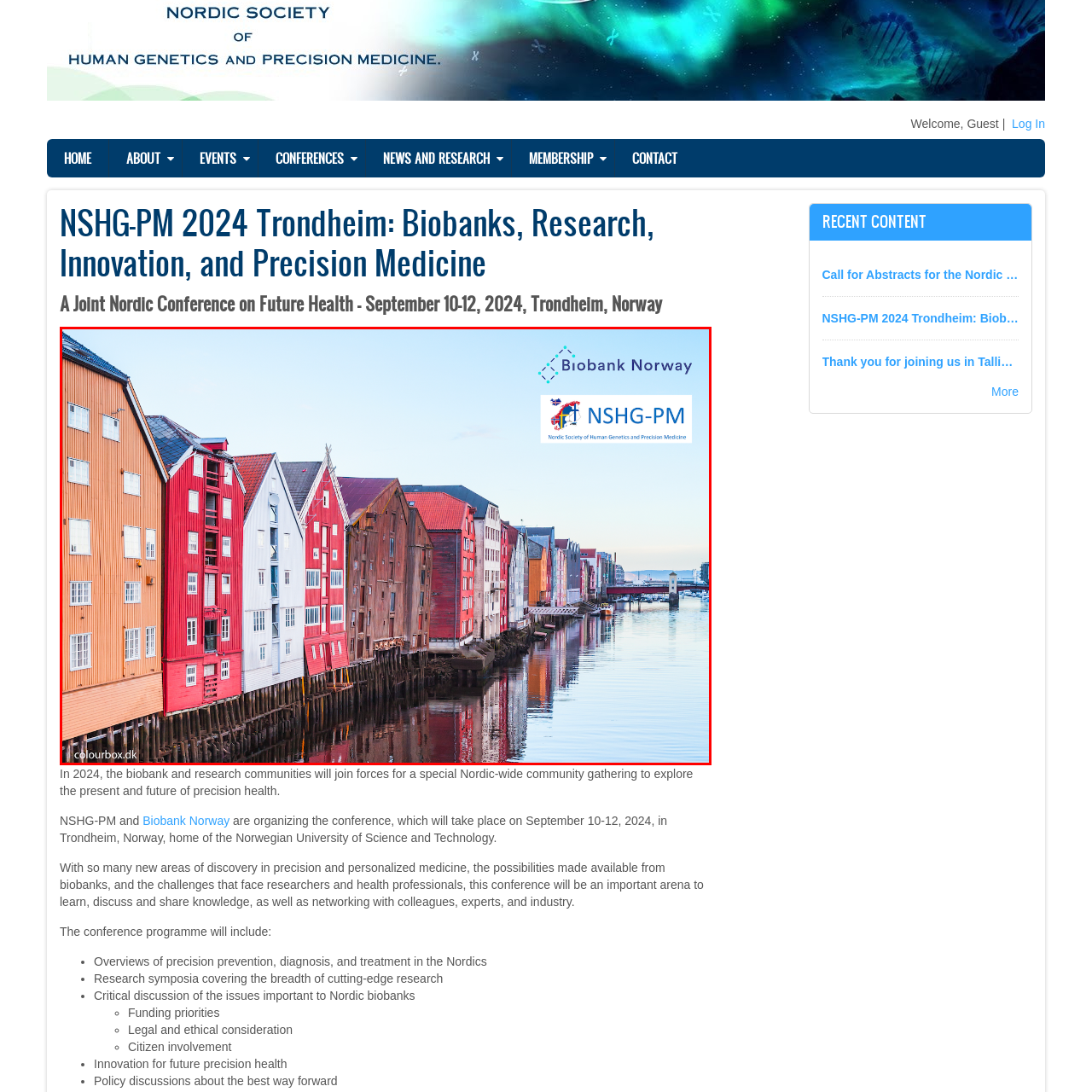Focus on the content within the red bounding box and answer this question using a single word or phrase: What is the name of the society collaborating with Biobank Norway?

Nordic Society of Human Genetics and Precision Medicine